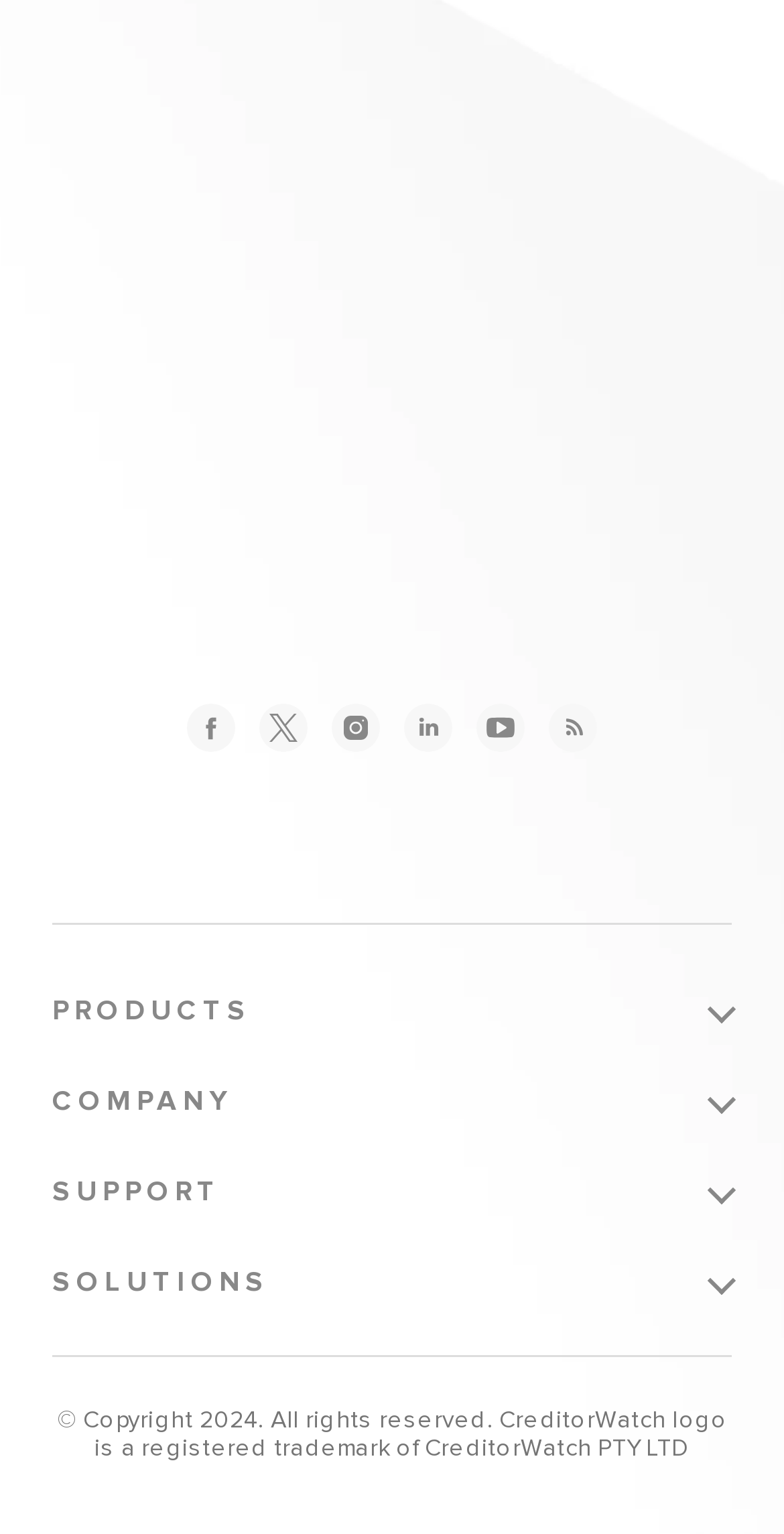Pinpoint the bounding box coordinates of the element to be clicked to execute the instruction: "View PRODUCTS page".

[0.067, 0.649, 0.933, 0.671]